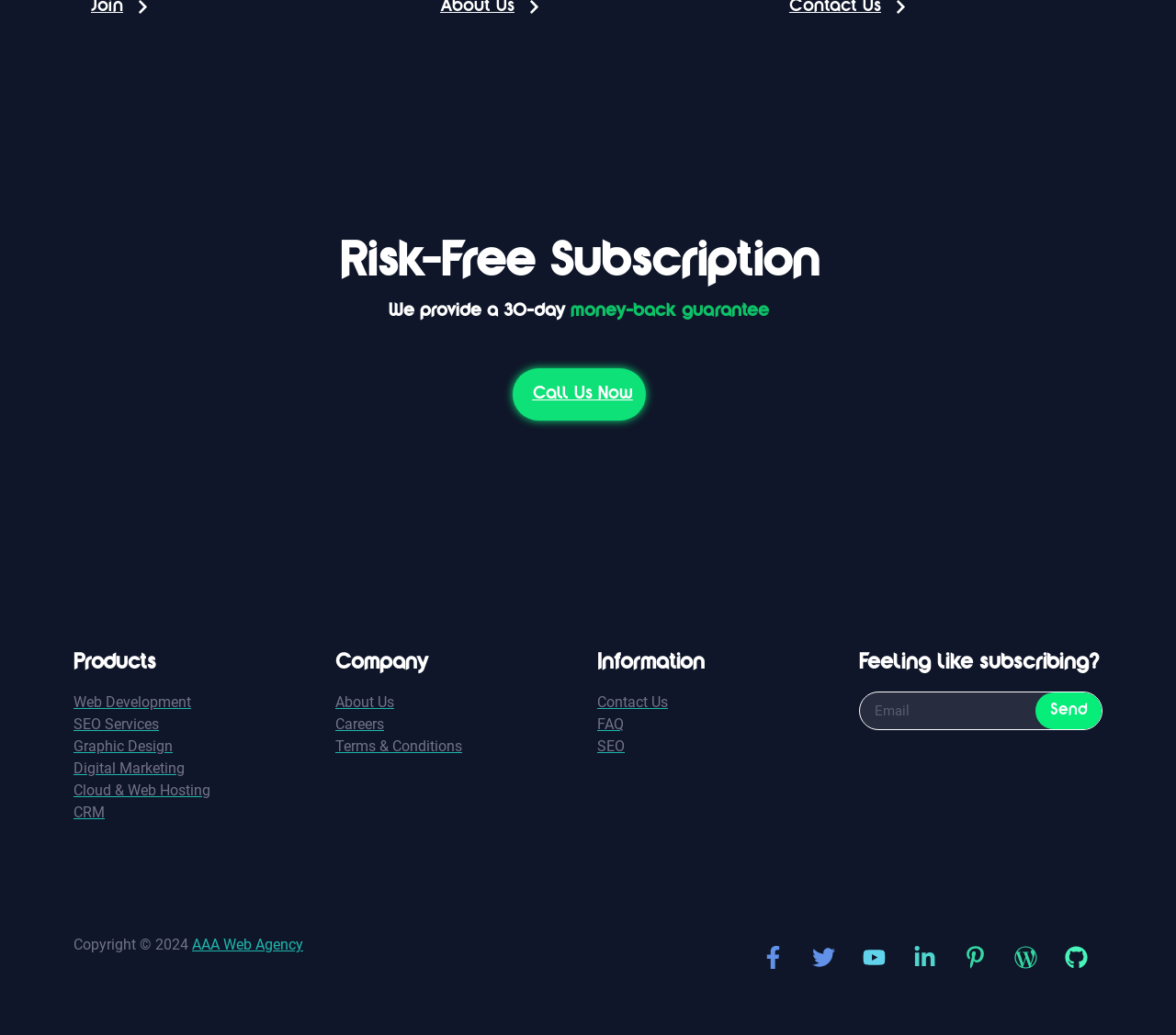Locate the bounding box coordinates of the UI element described by: "Terms & Conditions". Provide the coordinates as four float numbers between 0 and 1, formatted as [left, top, right, bottom].

[0.285, 0.711, 0.492, 0.732]